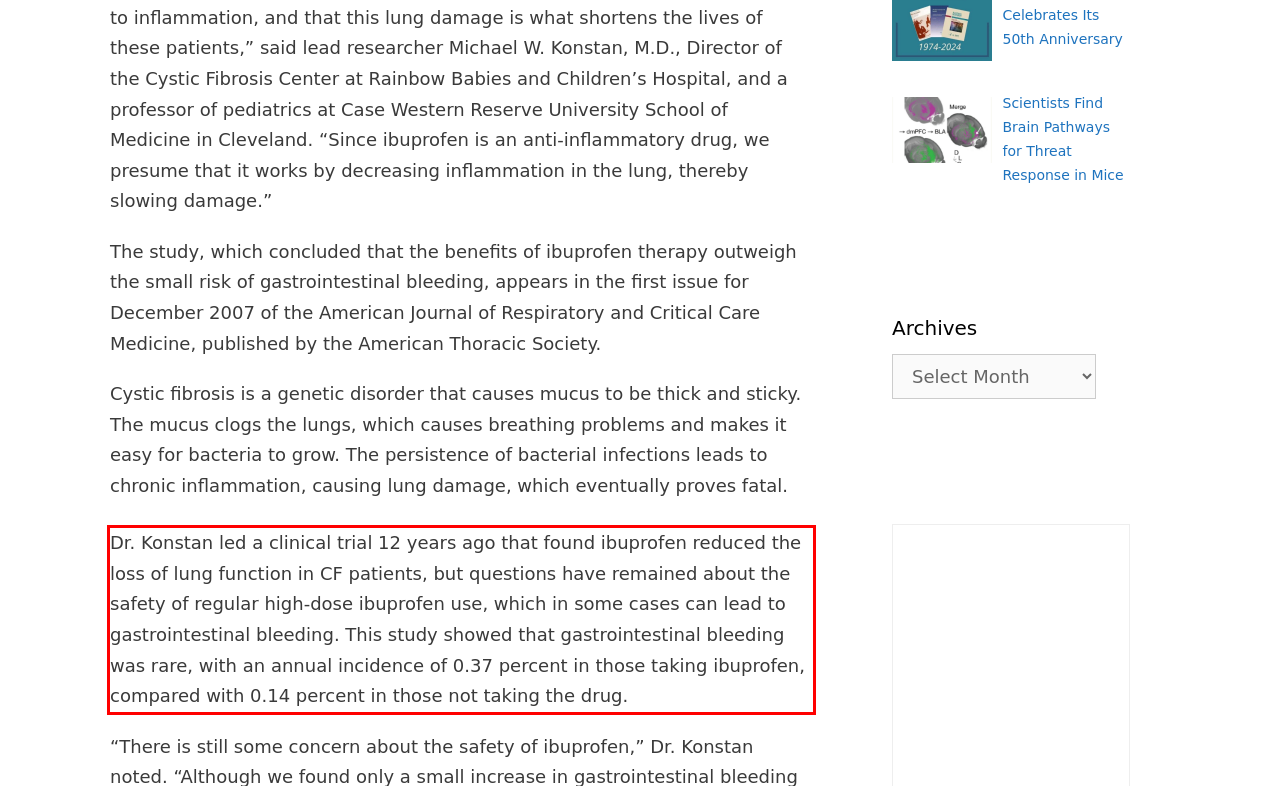From the provided screenshot, extract the text content that is enclosed within the red bounding box.

Dr. Konstan led a clinical trial 12 years ago that found ibuprofen reduced the loss of lung function in CF patients, but questions have remained about the safety of regular high-dose ibuprofen use, which in some cases can lead to gastrointestinal bleeding. This study showed that gastrointestinal bleeding was rare, with an annual incidence of 0.37 percent in those taking ibuprofen, compared with 0.14 percent in those not taking the drug.